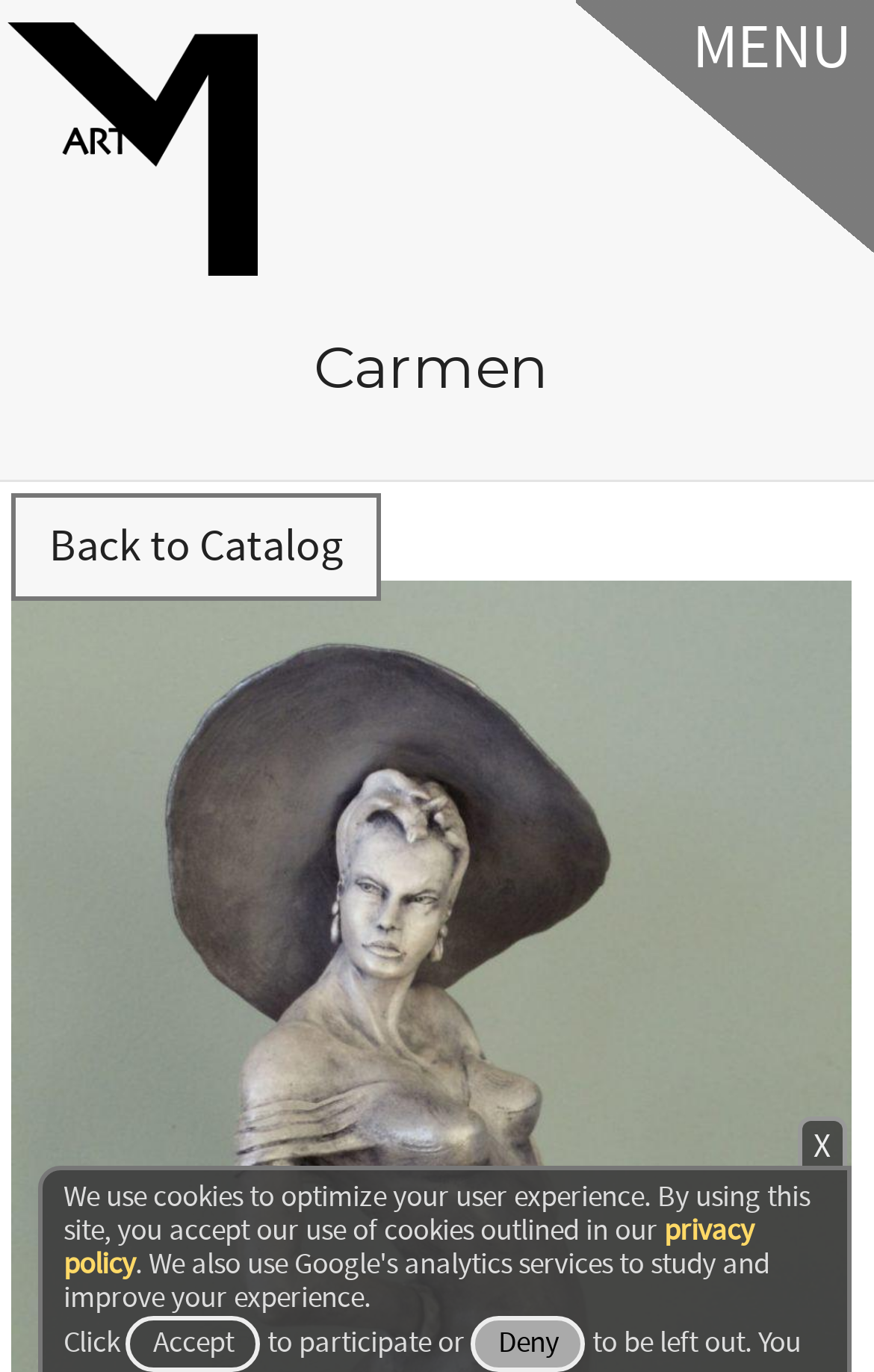Please provide the bounding box coordinates for the UI element as described: "privacy policy". The coordinates must be four floats between 0 and 1, represented as [left, top, right, bottom].

[0.073, 0.882, 0.862, 0.936]